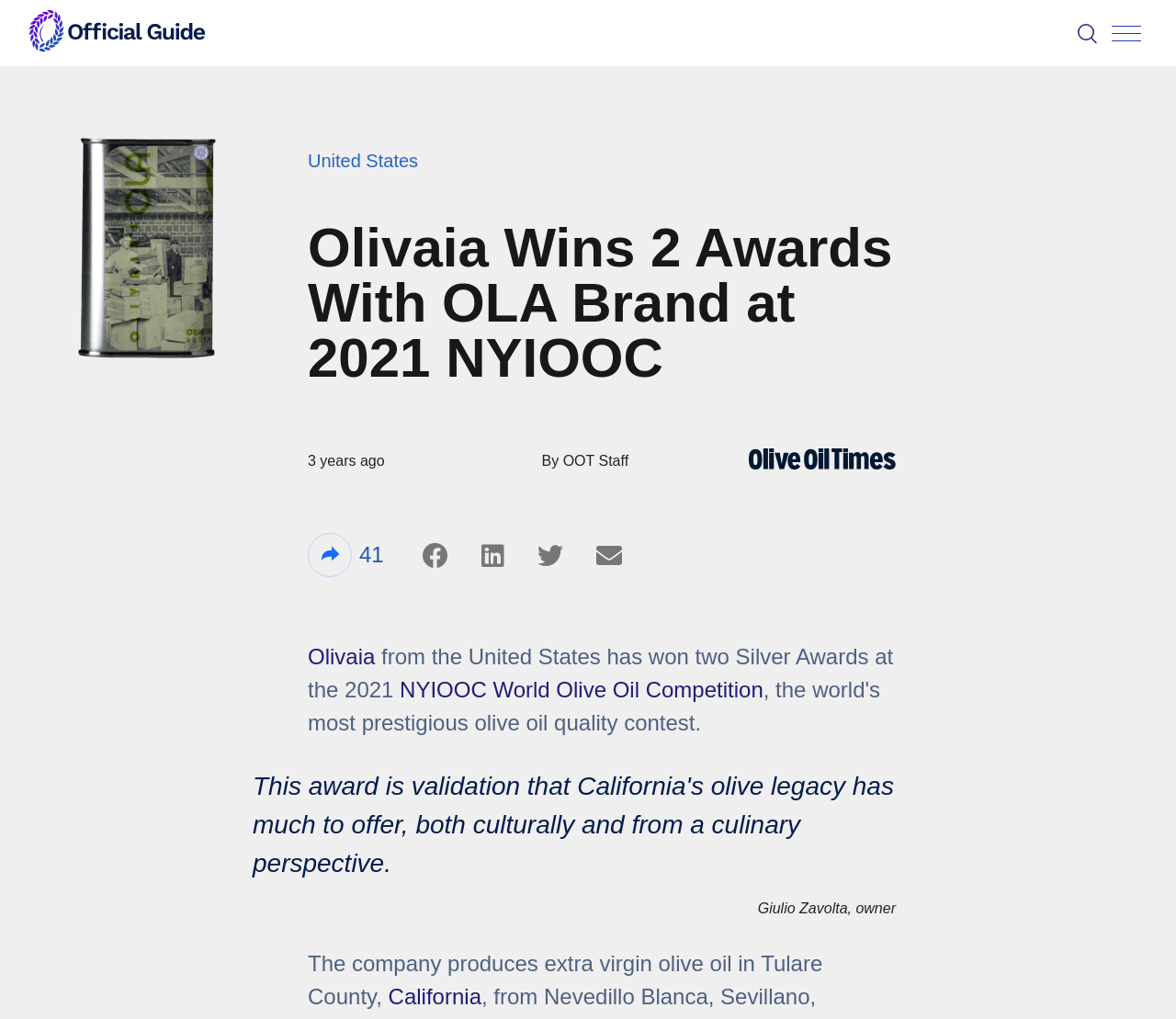With reference to the screenshot, provide a detailed response to the question below:
What is the name of the competition where Olivaia won awards?

I found the answer by reading the link 'NYIOOC World Olive Oil Competition' which is mentioned in the text as the competition where Olivaia won awards.